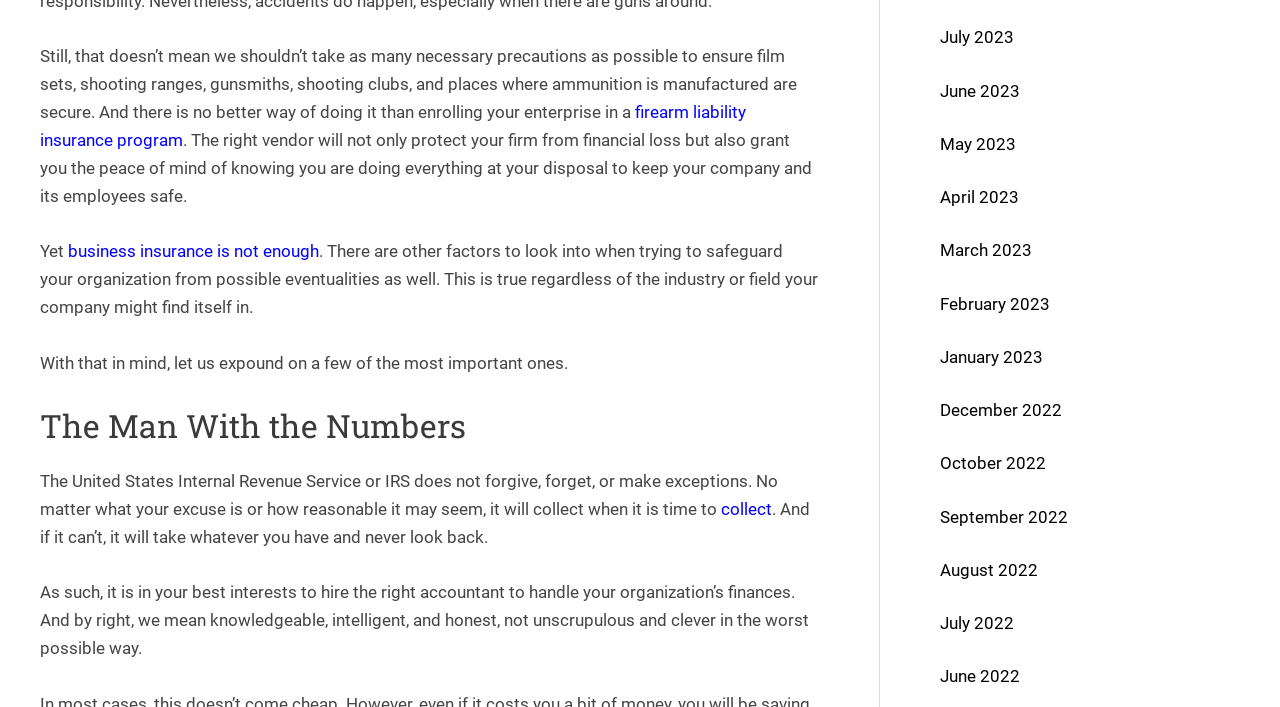What is the tone of the article?
From the details in the image, provide a complete and detailed answer to the question.

The tone of the article appears to be informative, as it provides information and explanations about firearm liability insurance and the importance of hiring a good accountant. The language used is formal and objective, indicating that the article aims to educate readers rather than persuade or entertain them.